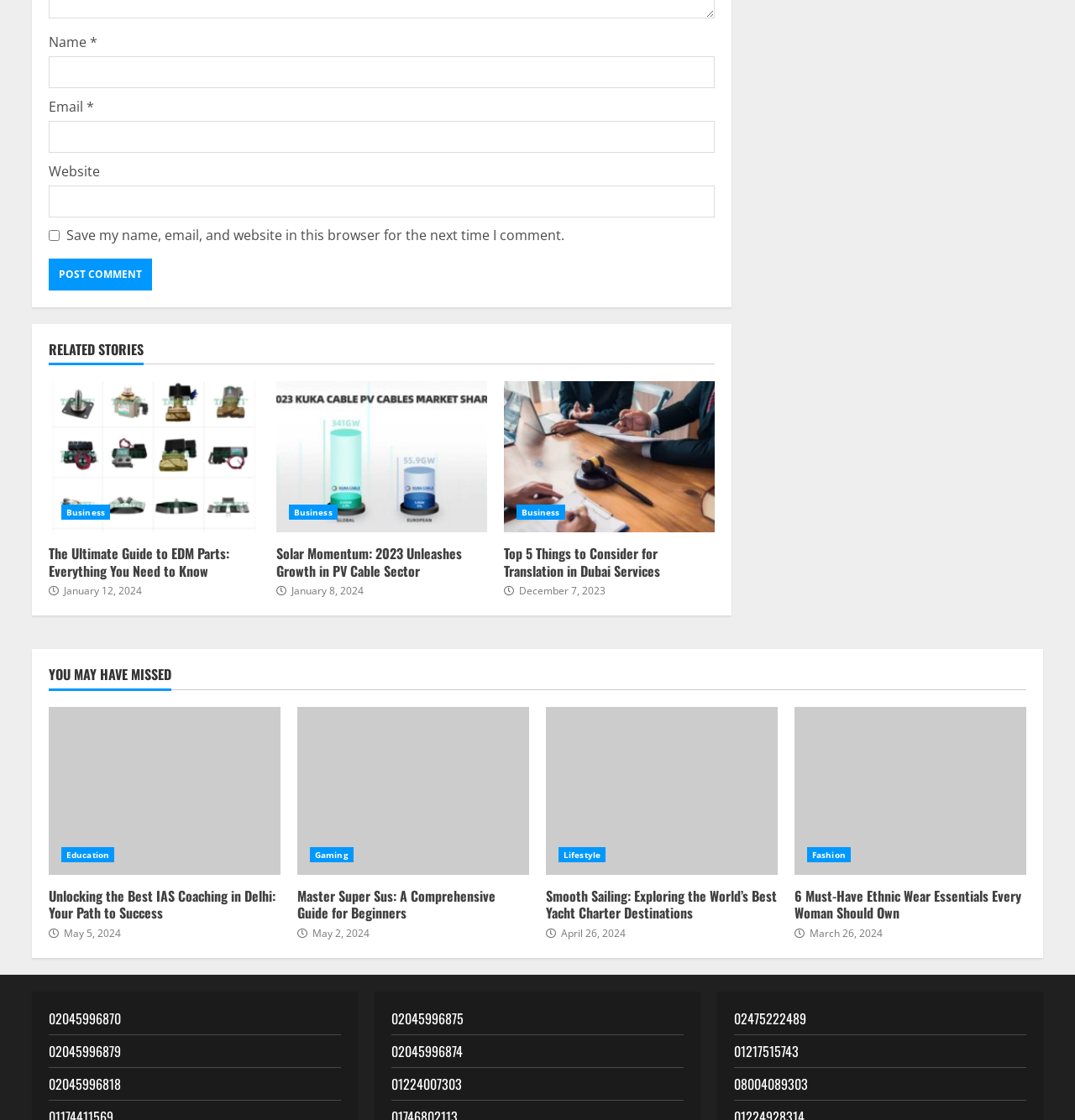Use a single word or phrase to answer the following:
What categories are listed below each article?

Topics like Business, Education, etc.